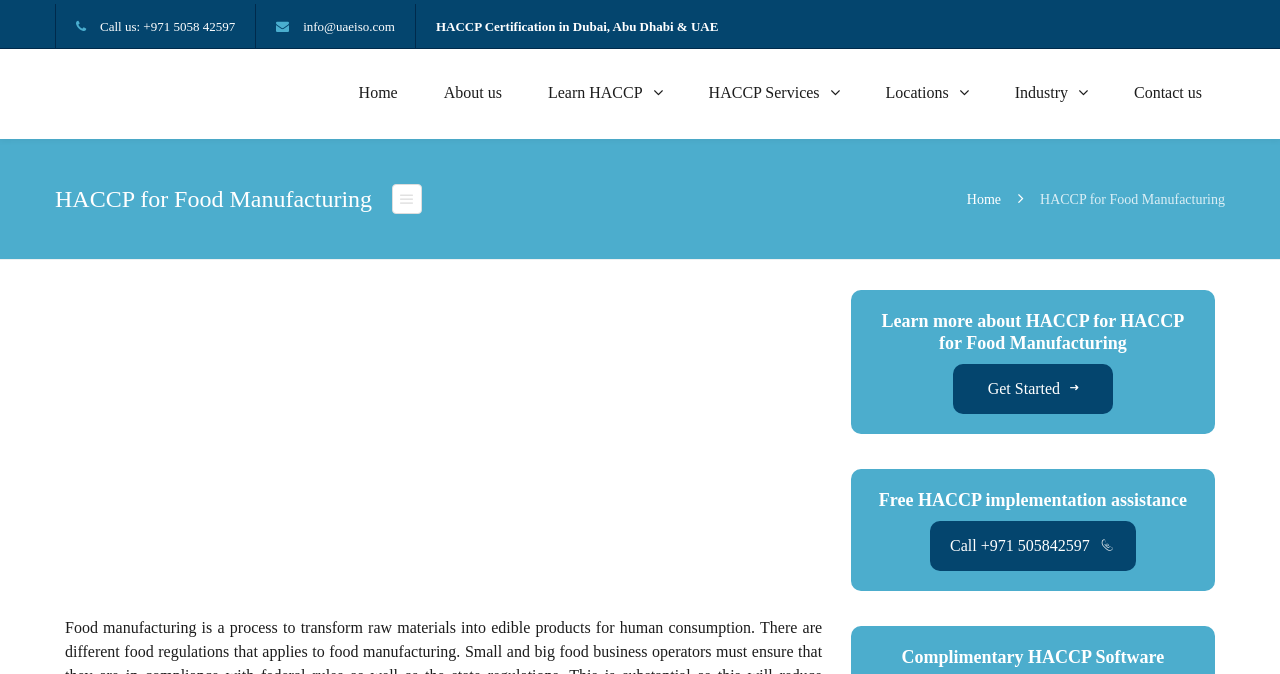Explain the webpage's design and content in an elaborate manner.

The webpage appears to be about HACCP certification for food manufacturing businesses, with a focus on enhancing brand credibility and gaining consumer trust. 

At the top of the page, there is a layout table containing contact information, including a phone number and an email address. Below this, there is a prominent link to "HACCP Certification" accompanied by an image. 

To the right of this, there is a navigation menu with links to various pages, including "Home", "About us", "Learn HACCP", "HACCP Services", "Locations", "Industry", and "Contact us". 

Further down, there is a heading "HACCP for Food Manufacturing" followed by a large image related to HACCP for manufacturing. Below this image, there is a heading "Learn more about HACCP for Food Manufacturing" and a call-to-action link "Get Started". 

Additionally, there is a section offering free HACCP implementation assistance, with a heading and a link to "Call +971 505842597" for more information.